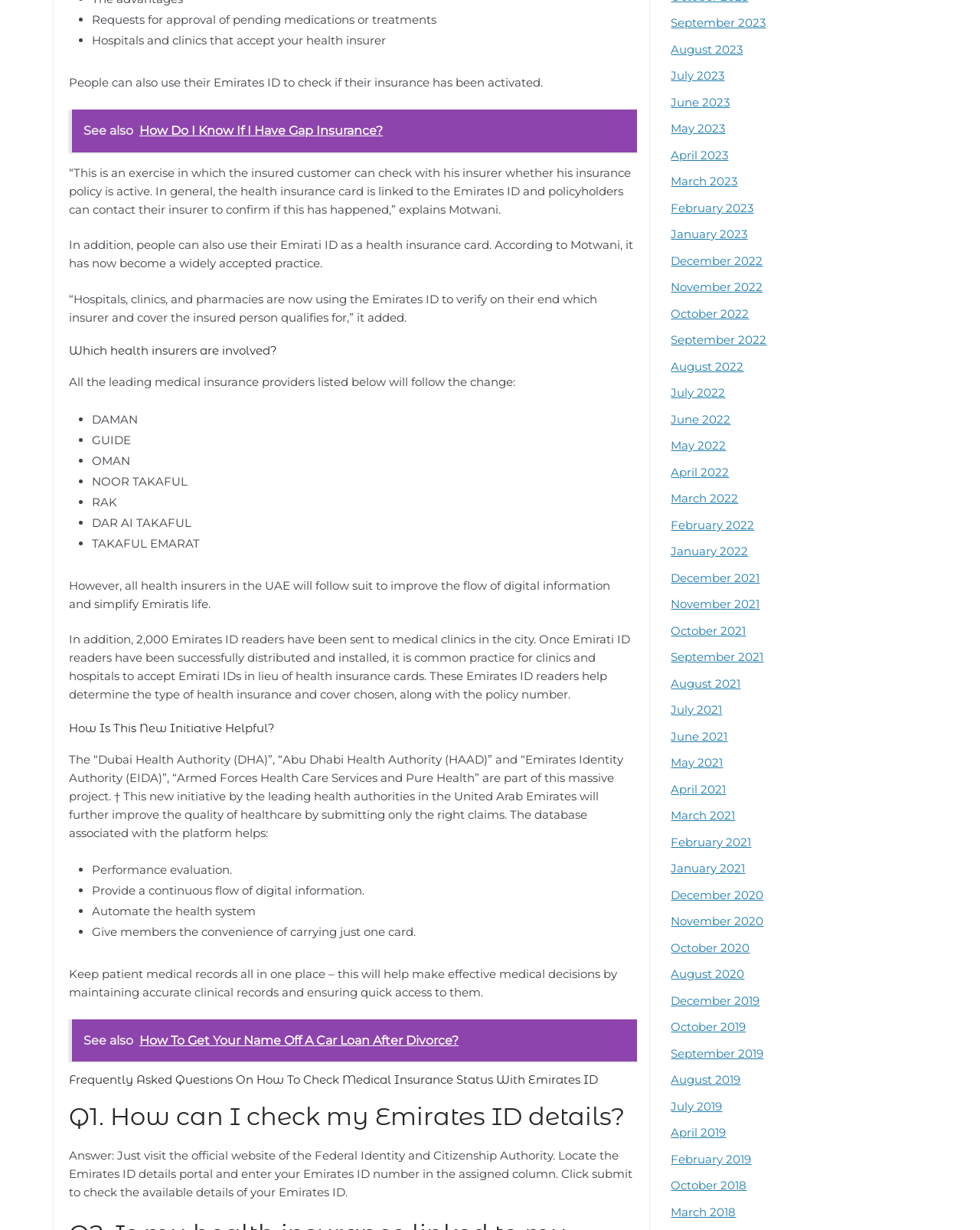Given the description April 2022, predict the bounding box coordinates of the UI element. Ensure the coordinates are in the format (top-left x, top-left y, bottom-right x, bottom-right y) and all values are between 0 and 1.

[0.685, 0.378, 0.744, 0.39]